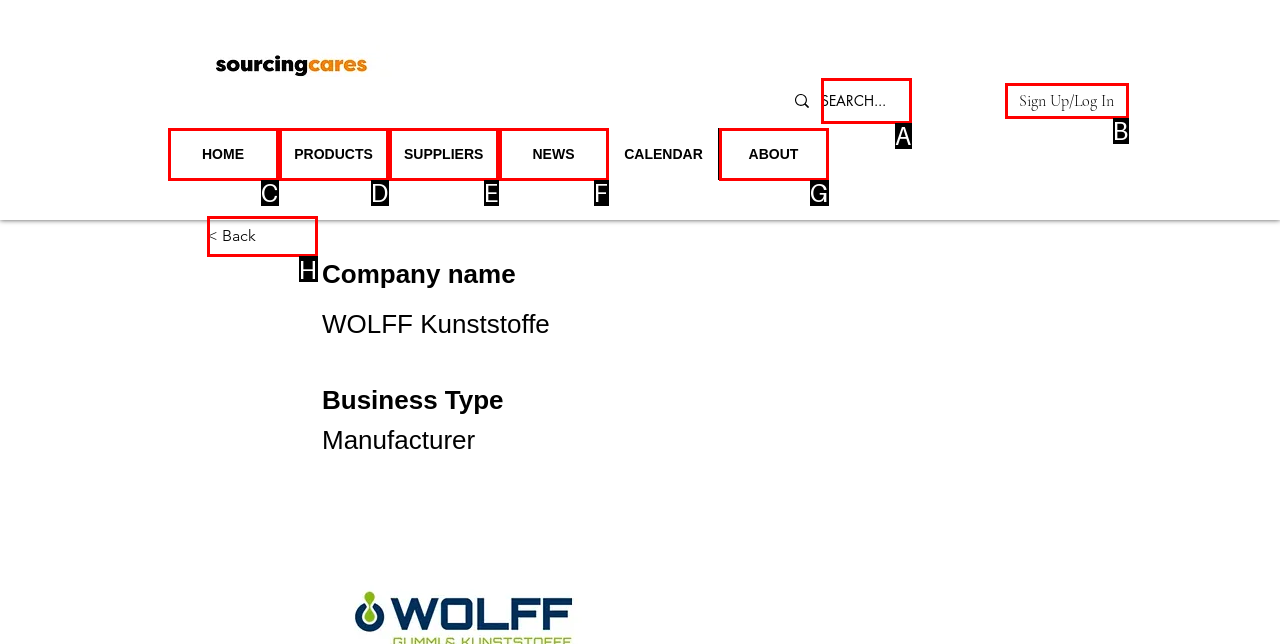Match the HTML element to the description: < Back. Respond with the letter of the correct option directly.

H